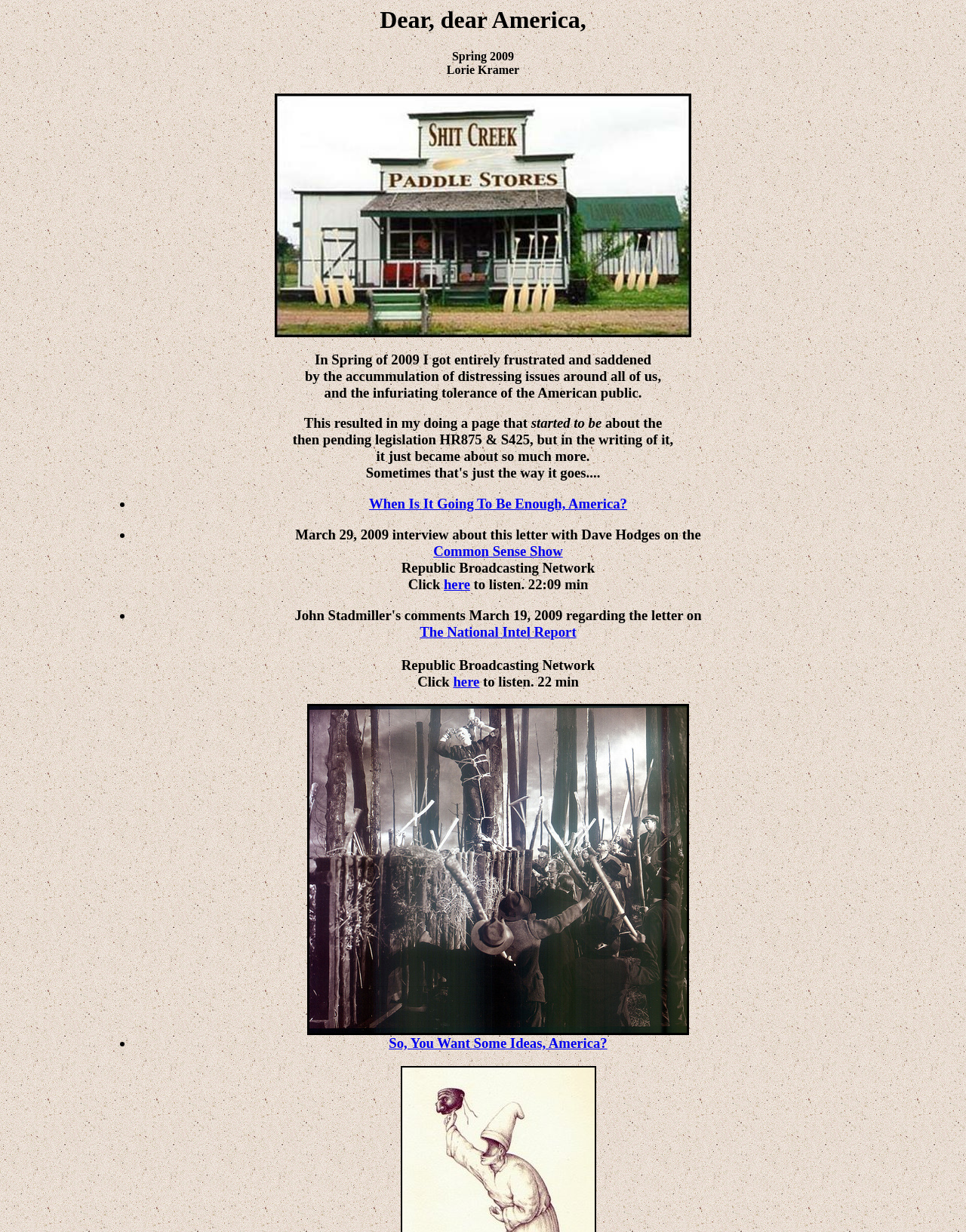What is the purpose of the links on the webpage?
Using the image, give a concise answer in the form of a single word or short phrase.

To listen to interviews